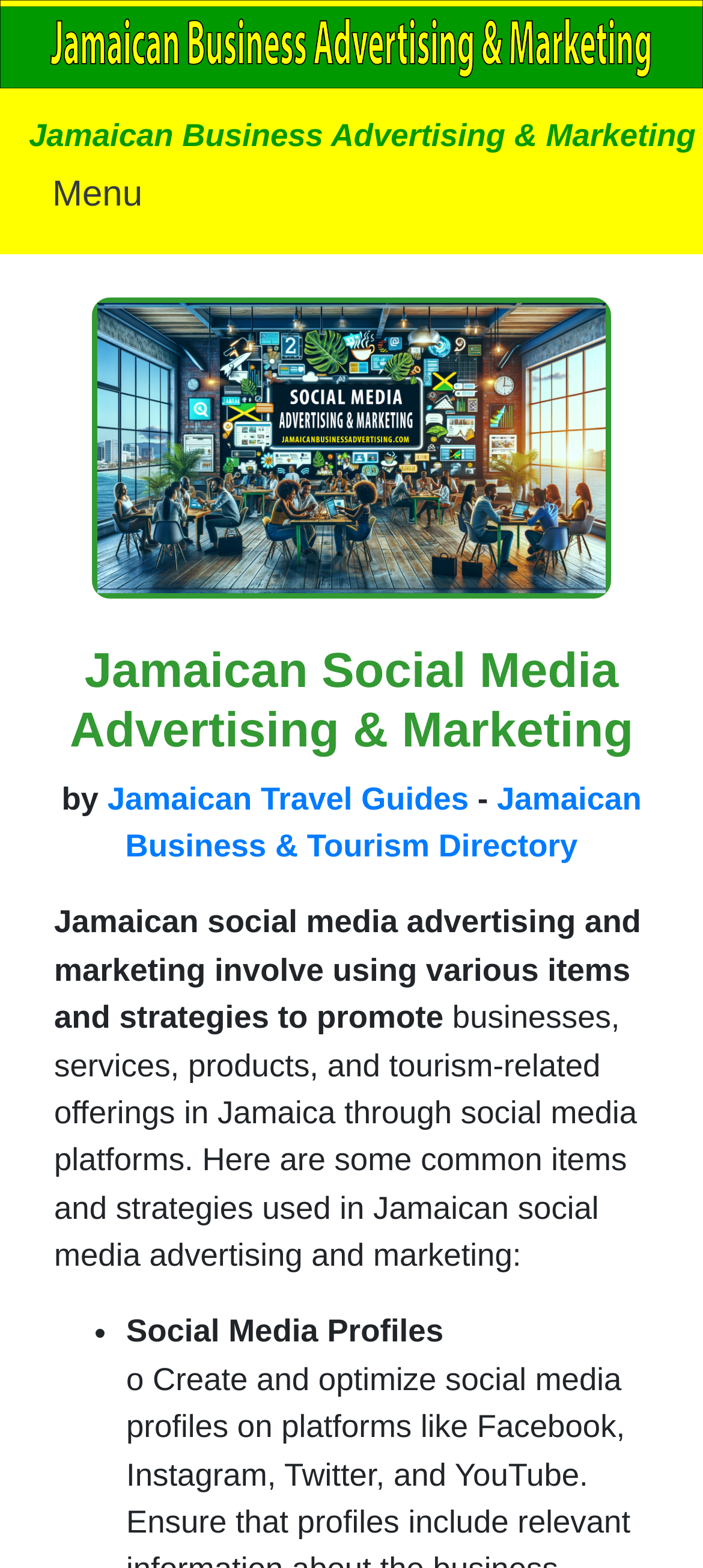Please provide a one-word or short phrase answer to the question:
How many sections are there in the navigation menu?

One